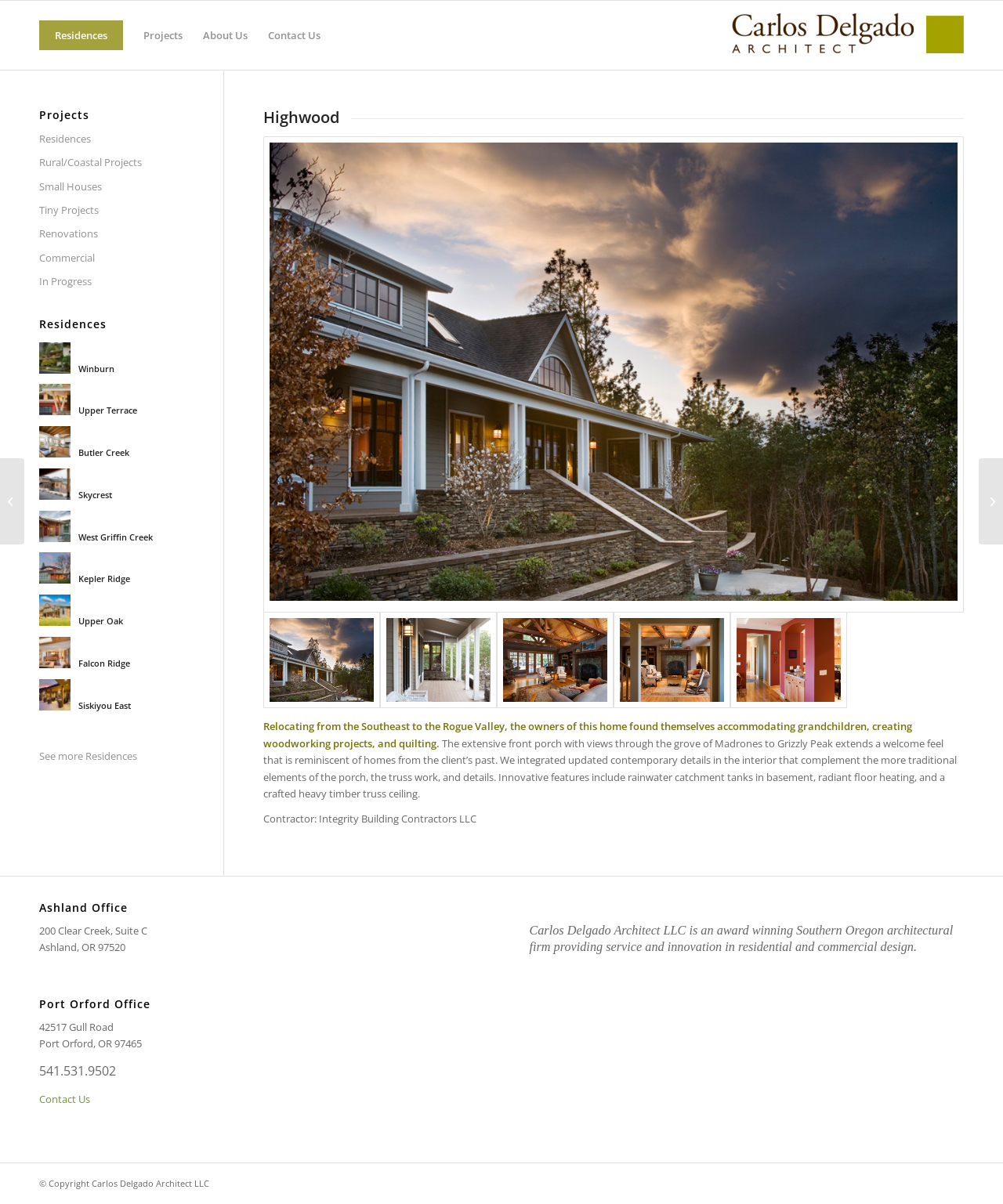Pinpoint the bounding box coordinates of the element to be clicked to execute the instruction: "Navigate to the 'About Us' page".

[0.192, 0.001, 0.257, 0.058]